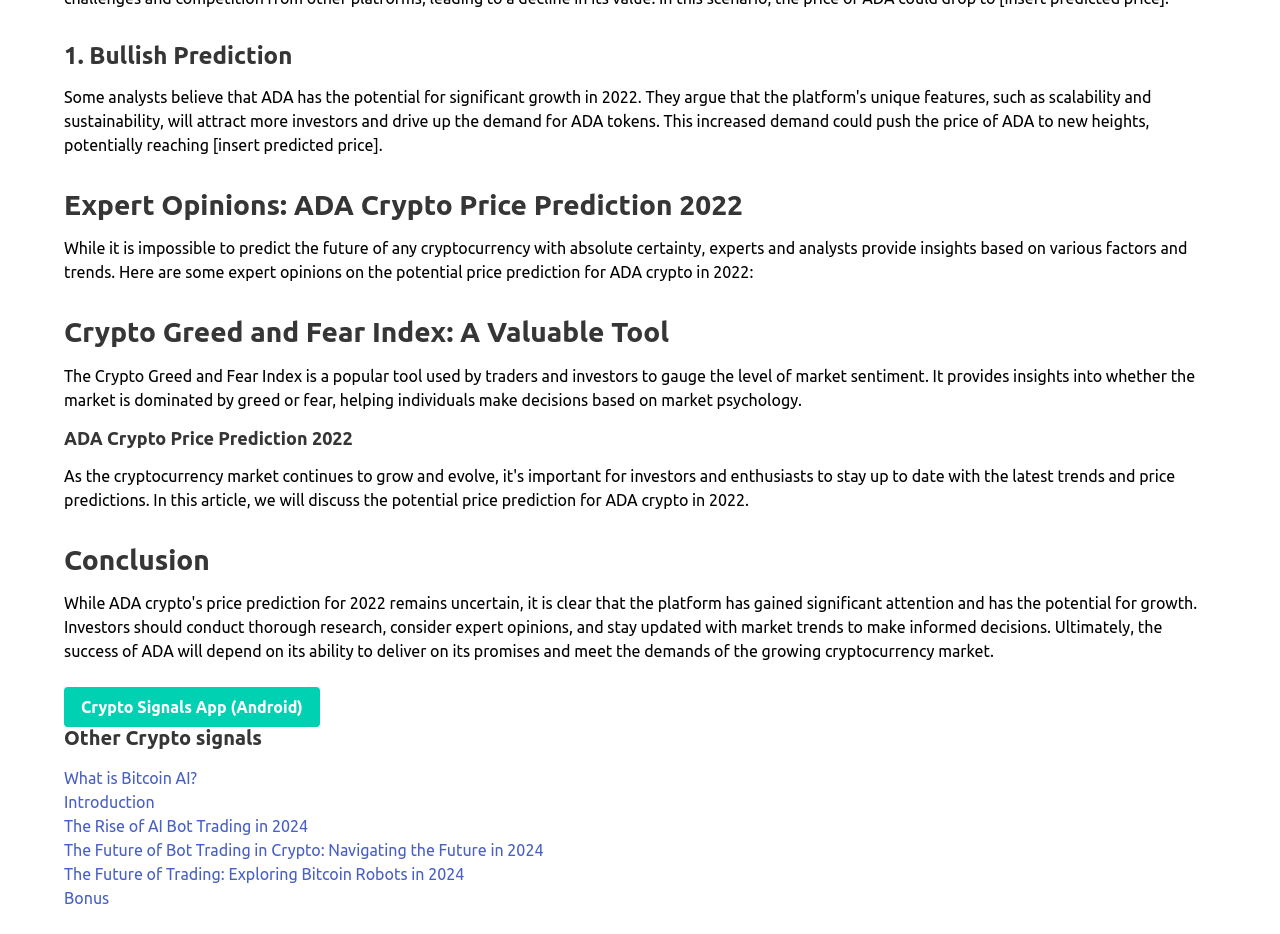Reply to the question with a single word or phrase:
How many links are there under the heading 'Other Crypto signals'?

5